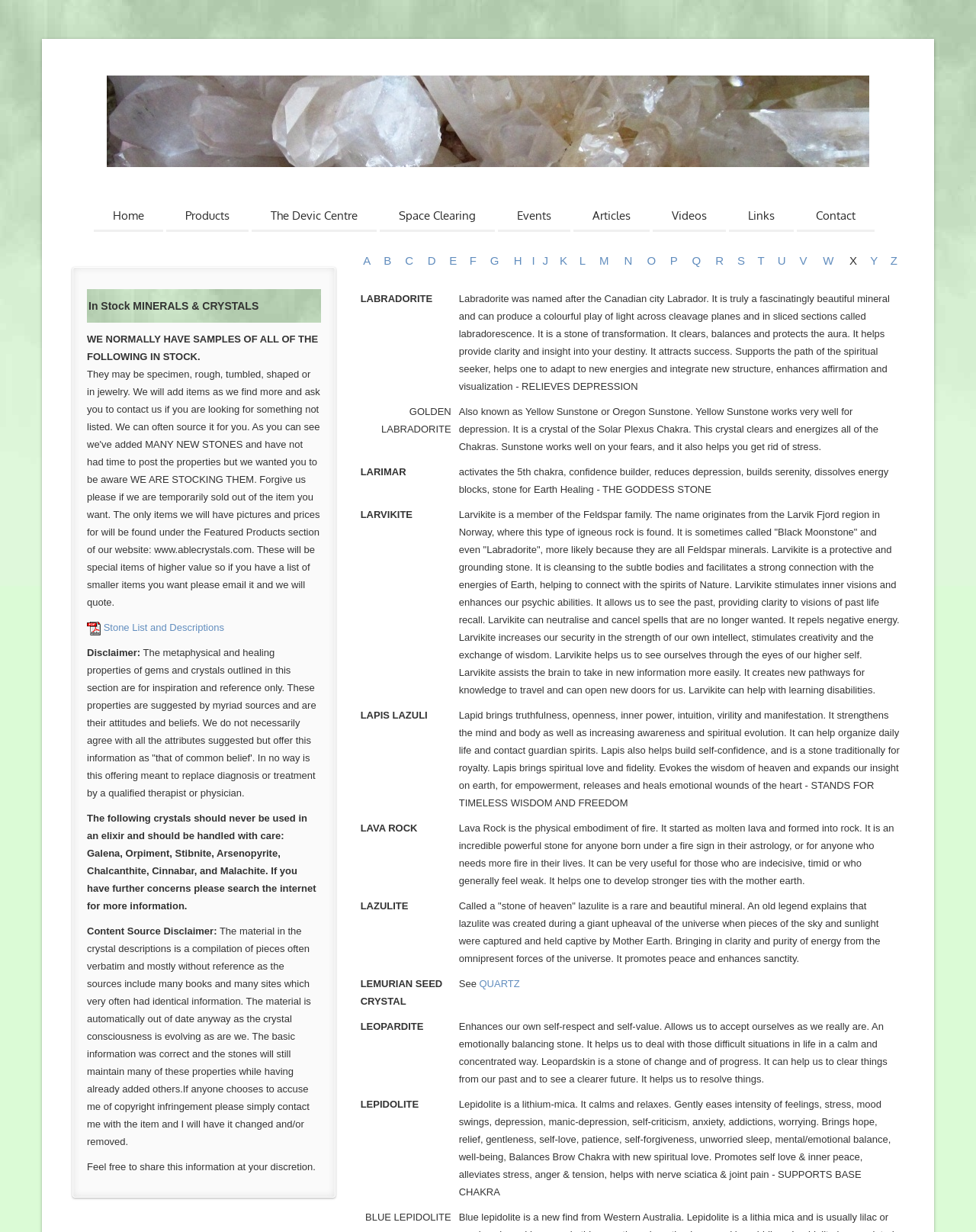What is the purpose of the disclaimer section?
Please answer the question with as much detail as possible using the screenshot.

The disclaimer section is likely included to clarify that the metaphysical and healing properties of gems and crystals outlined on the website are for inspiration and reference only, and not meant to replace diagnosis or treatment by a qualified therapist or physician.